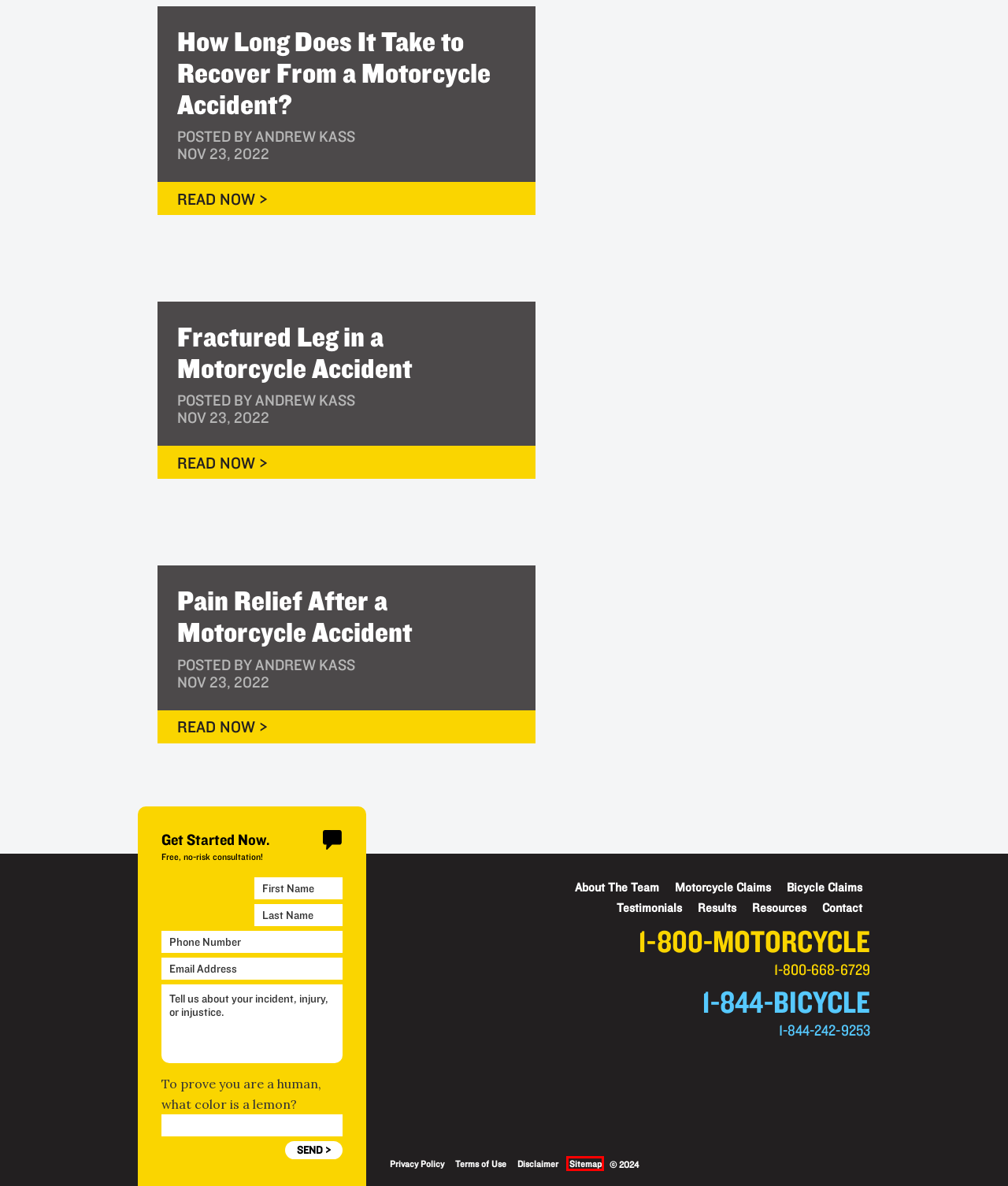Examine the screenshot of a webpage with a red bounding box around a specific UI element. Identify which webpage description best matches the new webpage that appears after clicking the element in the red bounding box. Here are the candidates:
A. How Long Does It Take to Recover From a Motorcycle Accident? - Kass & Moses
B. Fractured Leg in a Motorcycle Accident - Kass & Moses
C. Sitemap - Kass & Moses
D. Disclaimer - Kass & Moses
E. Bicycle and Motorcycle Accident Case Results - Kass & Moses
F. Pain Relief After a Motorcycle Accident - Kass & Moses
G. Terms of Use - Kass & Moses
H. Contact Kass & Moses - Kass & Moses

C